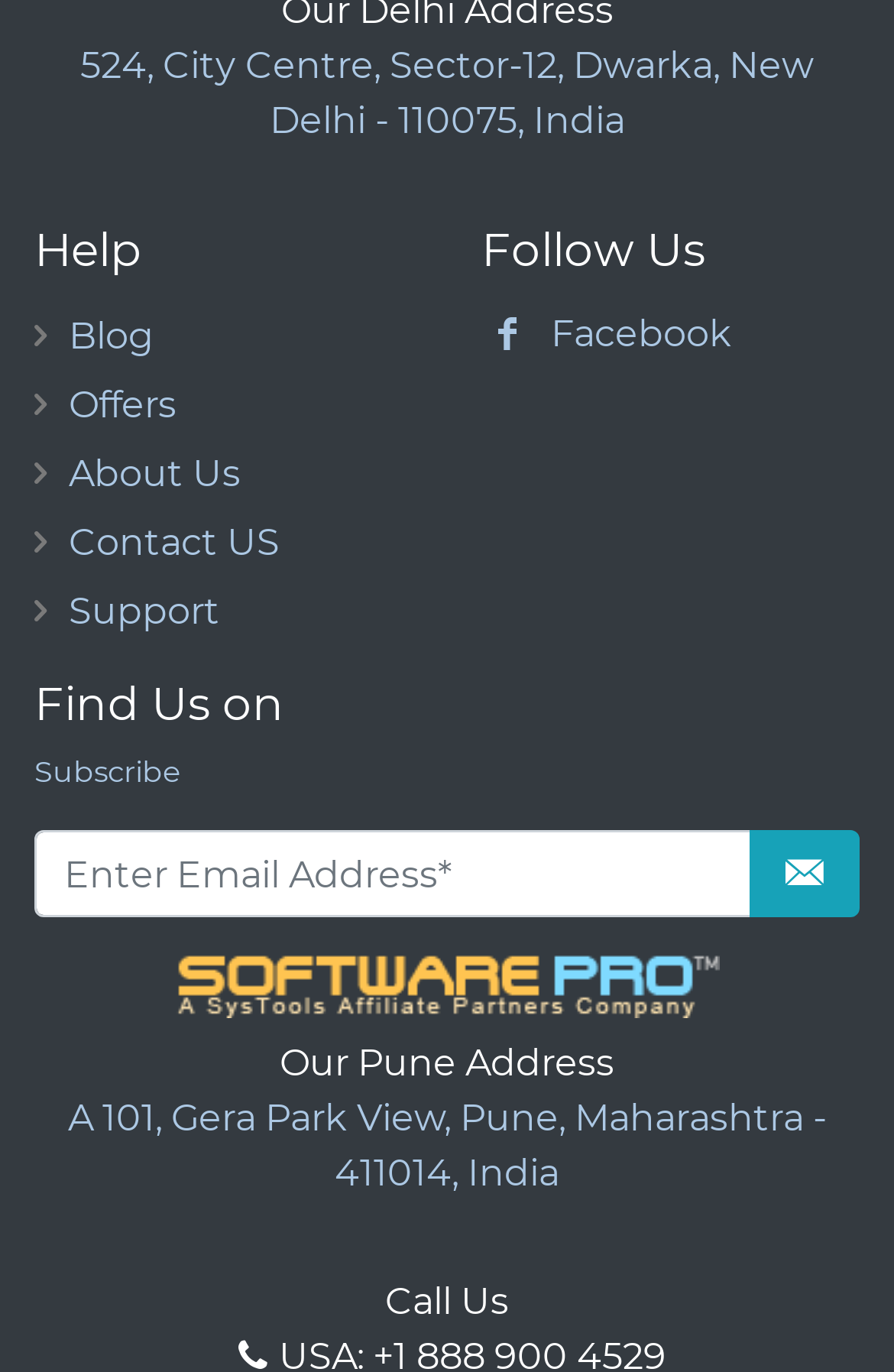Locate the bounding box coordinates of the region to be clicked to comply with the following instruction: "Enter email address". The coordinates must be four float numbers between 0 and 1, in the form [left, top, right, bottom].

[0.038, 0.606, 0.84, 0.669]